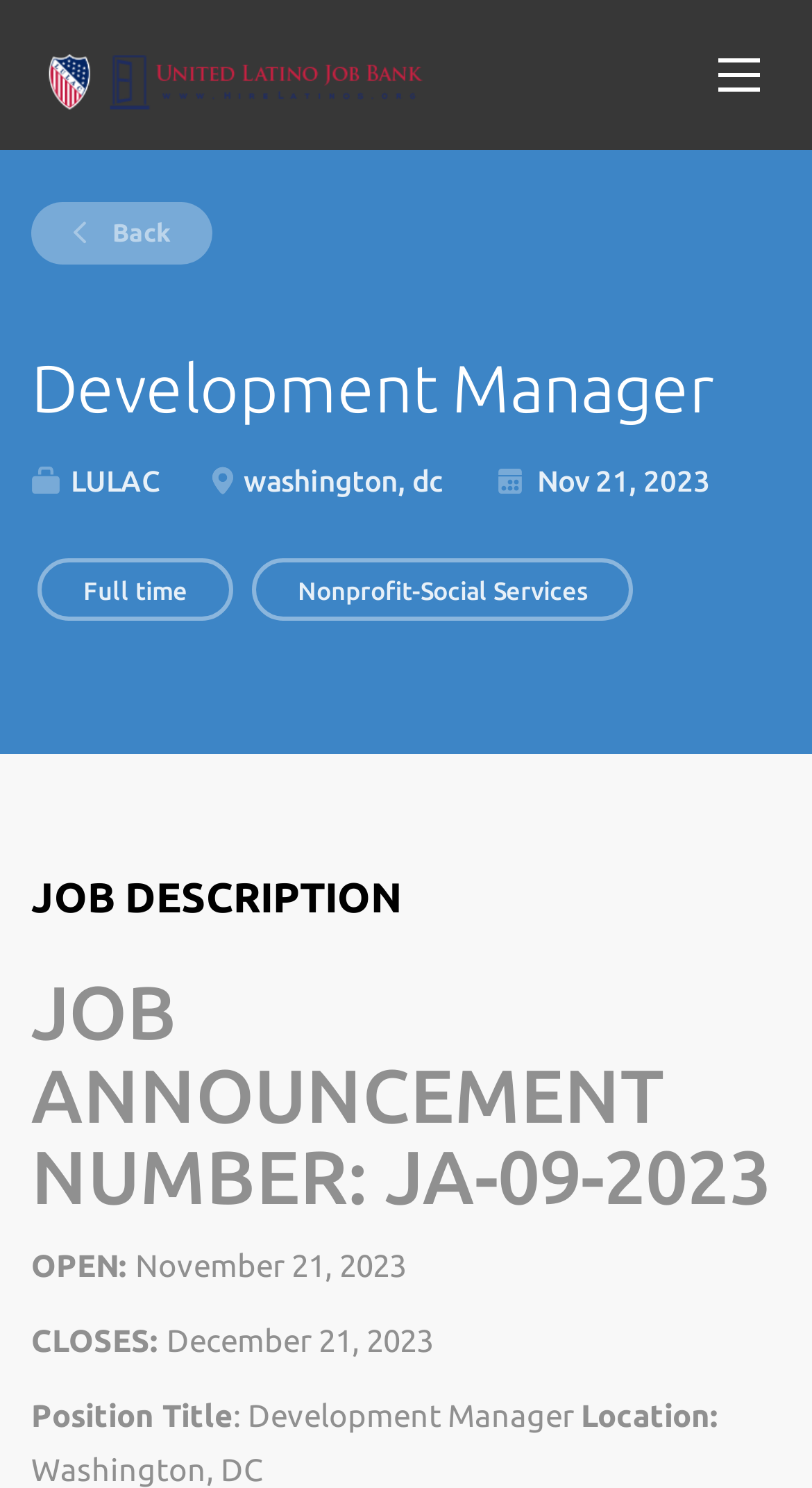What is the job title?
Based on the image, answer the question with as much detail as possible.

I found the job title by looking at the heading element with the text 'Development Manager' which is located at the top of the webpage, and also by looking at the 'Position Title' section which also mentions 'Development Manager'.